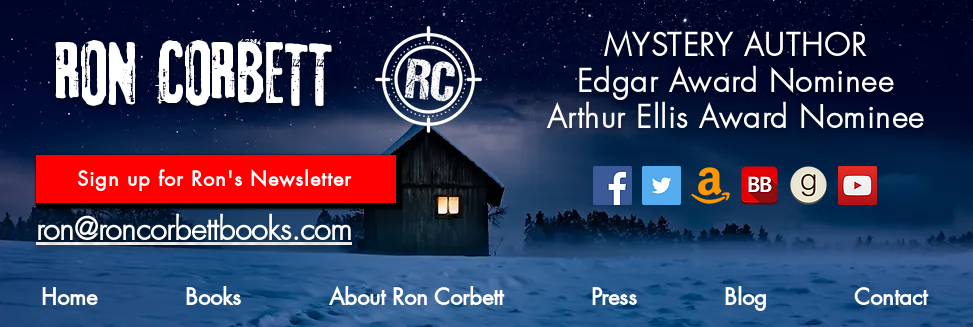What is the author's email address?
Based on the visual content, answer with a single word or a brief phrase.

ron@roncorbettbooks.com